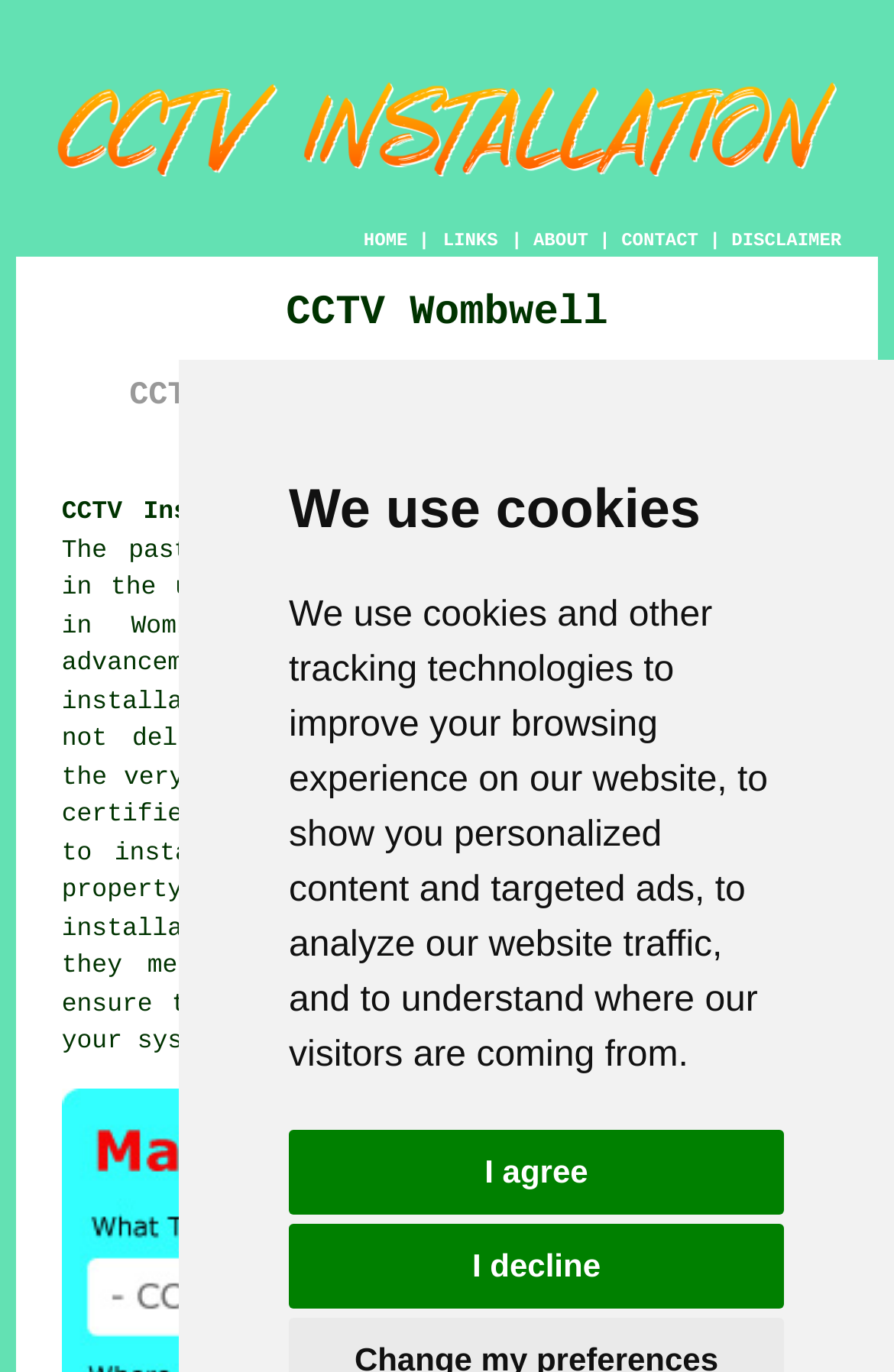Provide the bounding box coordinates of the HTML element this sentence describes: "aria-label="SHARE ON FACEBOOK button"". The bounding box coordinates consist of four float numbers between 0 and 1, i.e., [left, top, right, bottom].

None